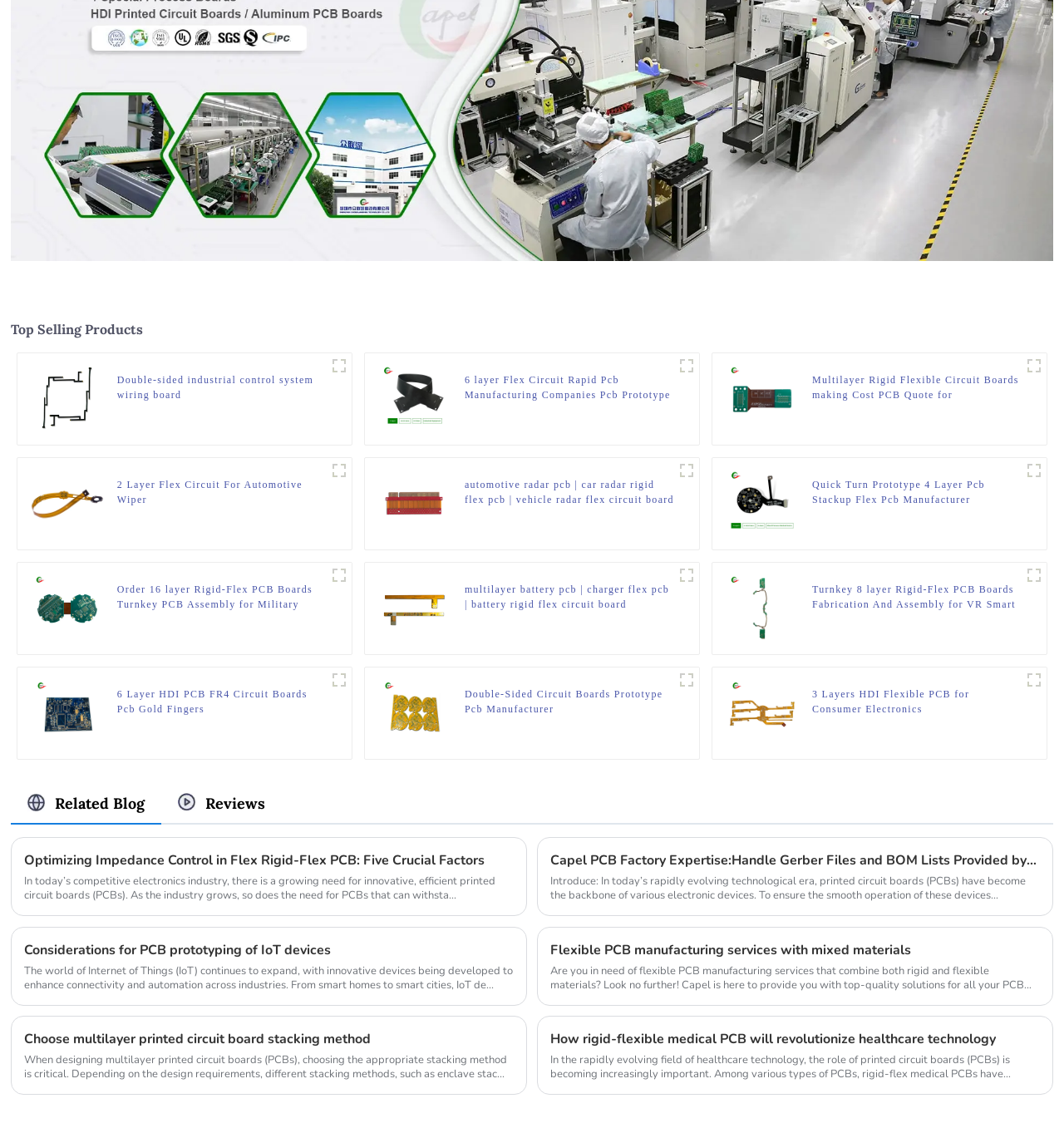Reply to the question with a single word or phrase:
How many product listings are on the webpage?

16